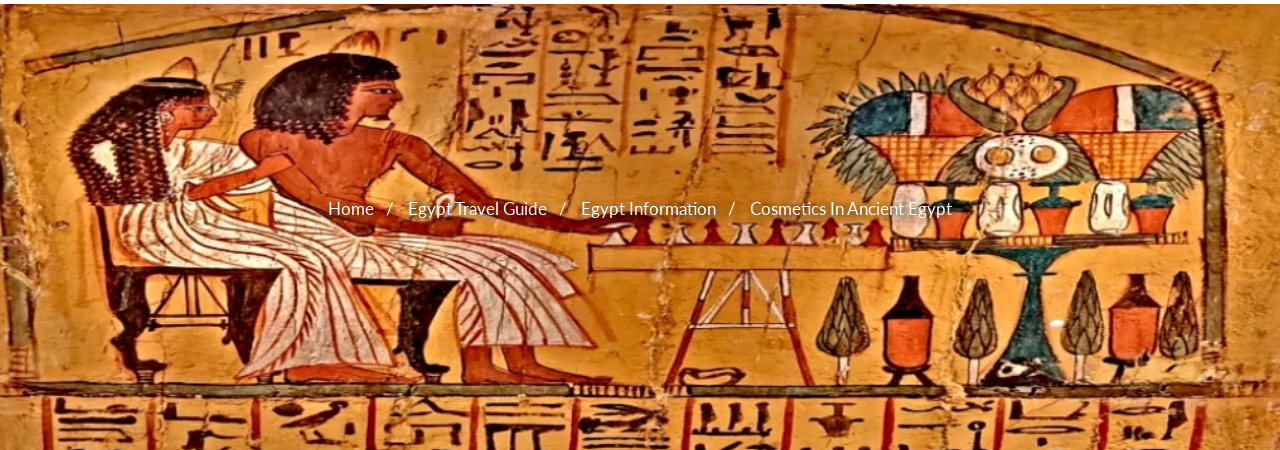What is depicted in the background of the image?
Offer a detailed and exhaustive answer to the question.

The question inquires about the elements present in the background of the image. According to the caption, the background features intricate hieroglyphs, which emphasize the importance of cosmetics in ancient Egyptian society.